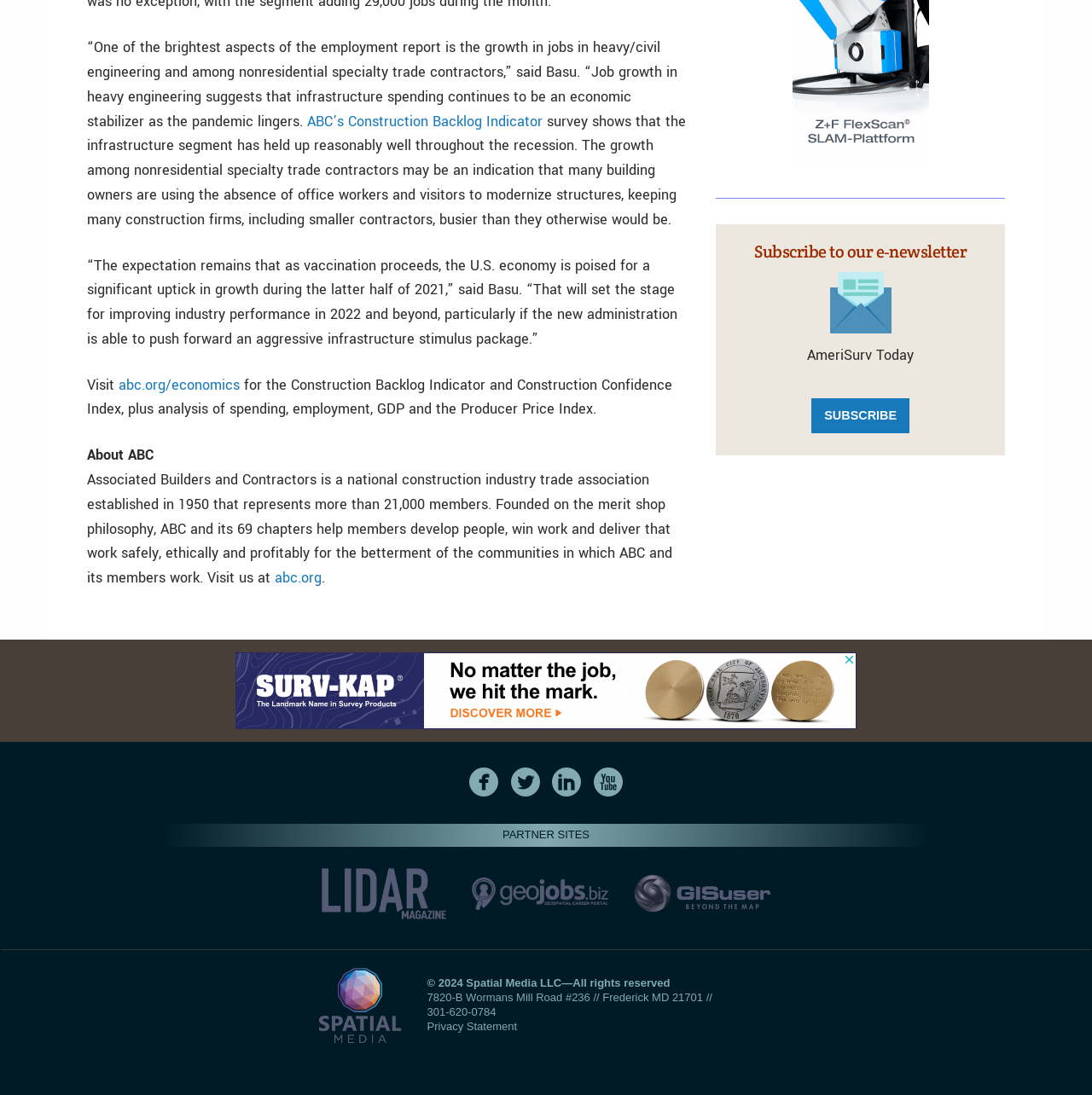Find the bounding box coordinates of the element's region that should be clicked in order to follow the given instruction: "Subscribe to the e-newsletter". The coordinates should consist of four float numbers between 0 and 1, i.e., [left, top, right, bottom].

[0.743, 0.364, 0.833, 0.396]